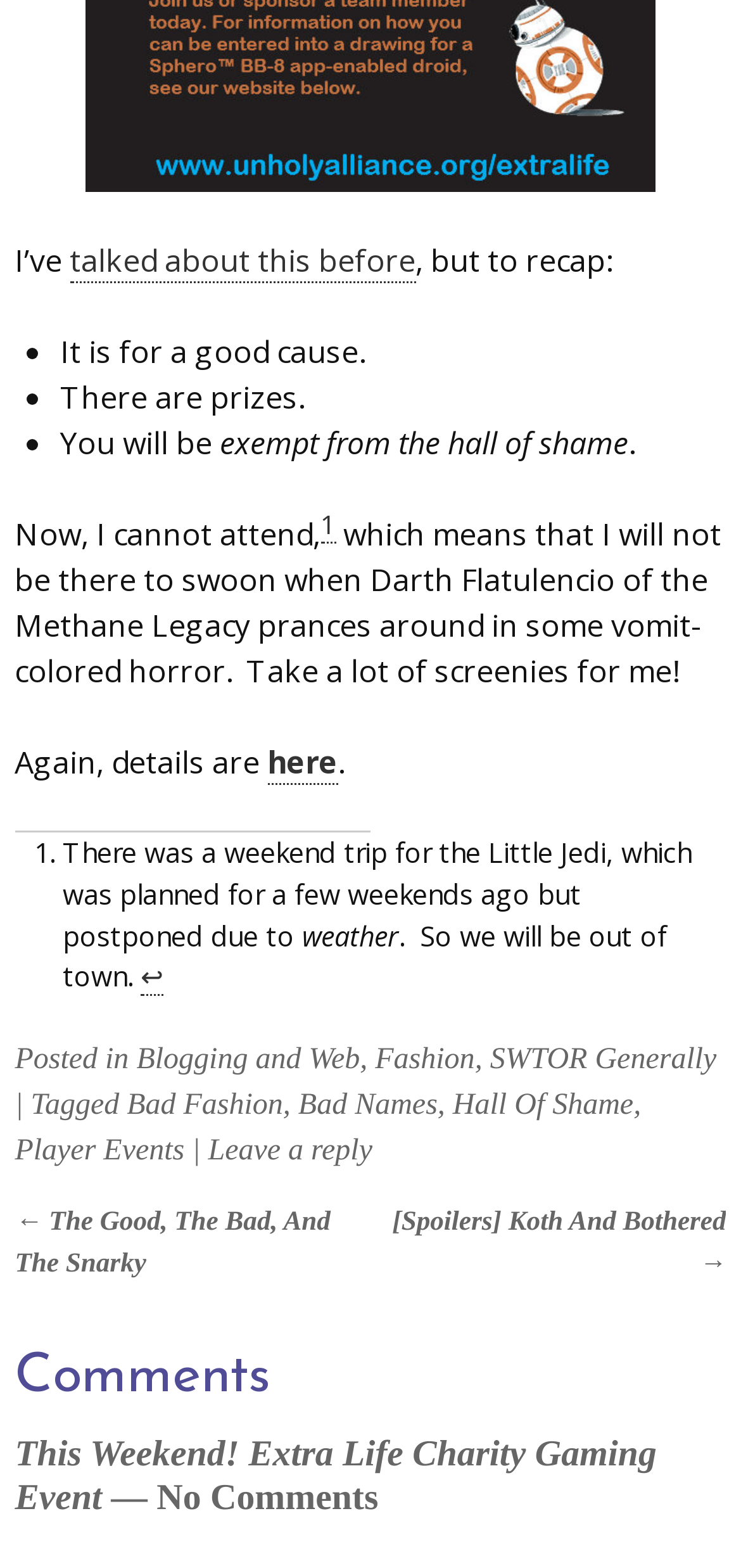Indicate the bounding box coordinates of the element that needs to be clicked to satisfy the following instruction: "Read the post tagged with Bad Fashion". The coordinates should be four float numbers between 0 and 1, i.e., [left, top, right, bottom].

[0.171, 0.695, 0.382, 0.716]